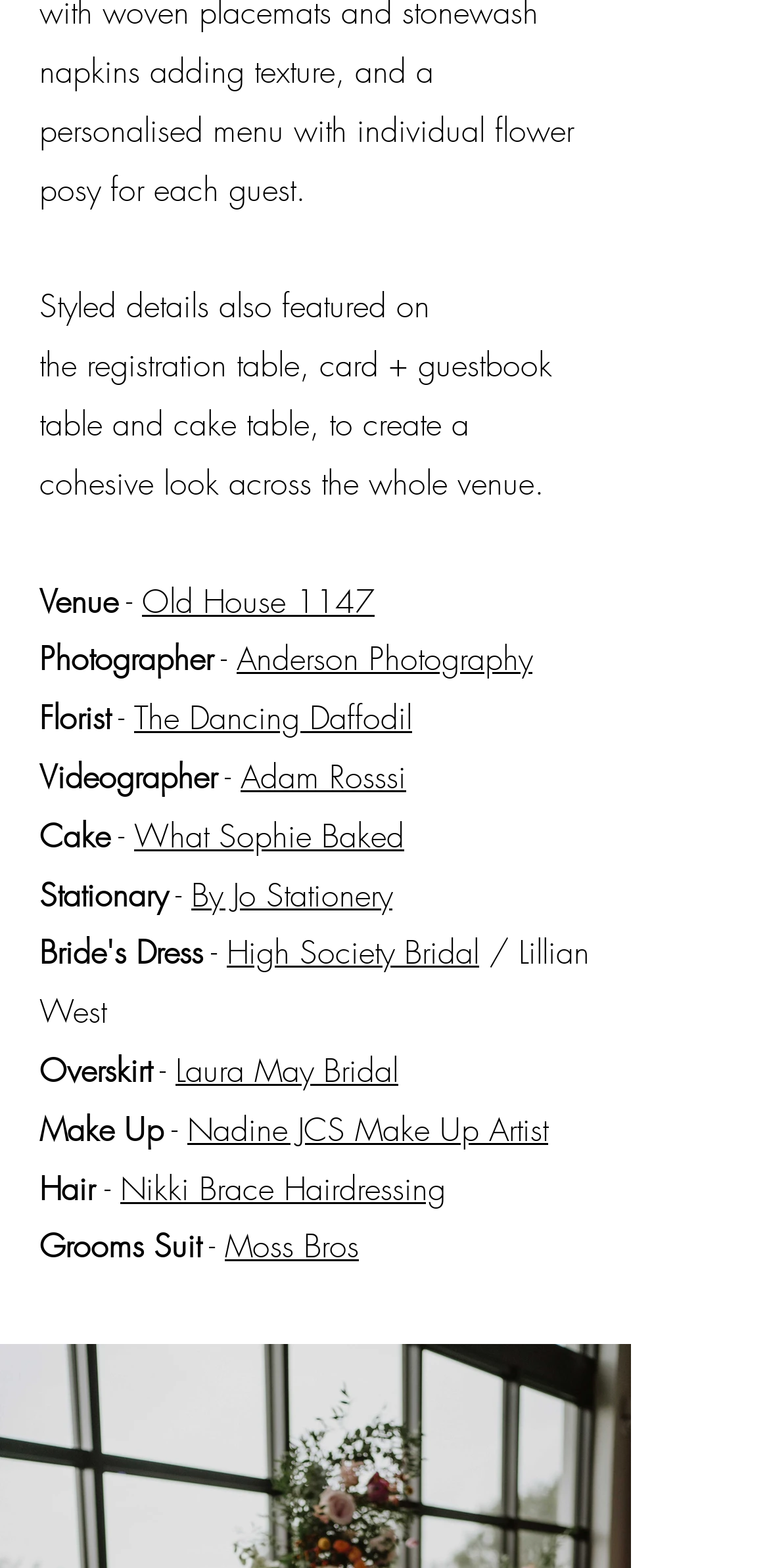Pinpoint the bounding box coordinates of the element to be clicked to execute the instruction: "Visit the website of Anderson Photography".

[0.308, 0.406, 0.692, 0.434]